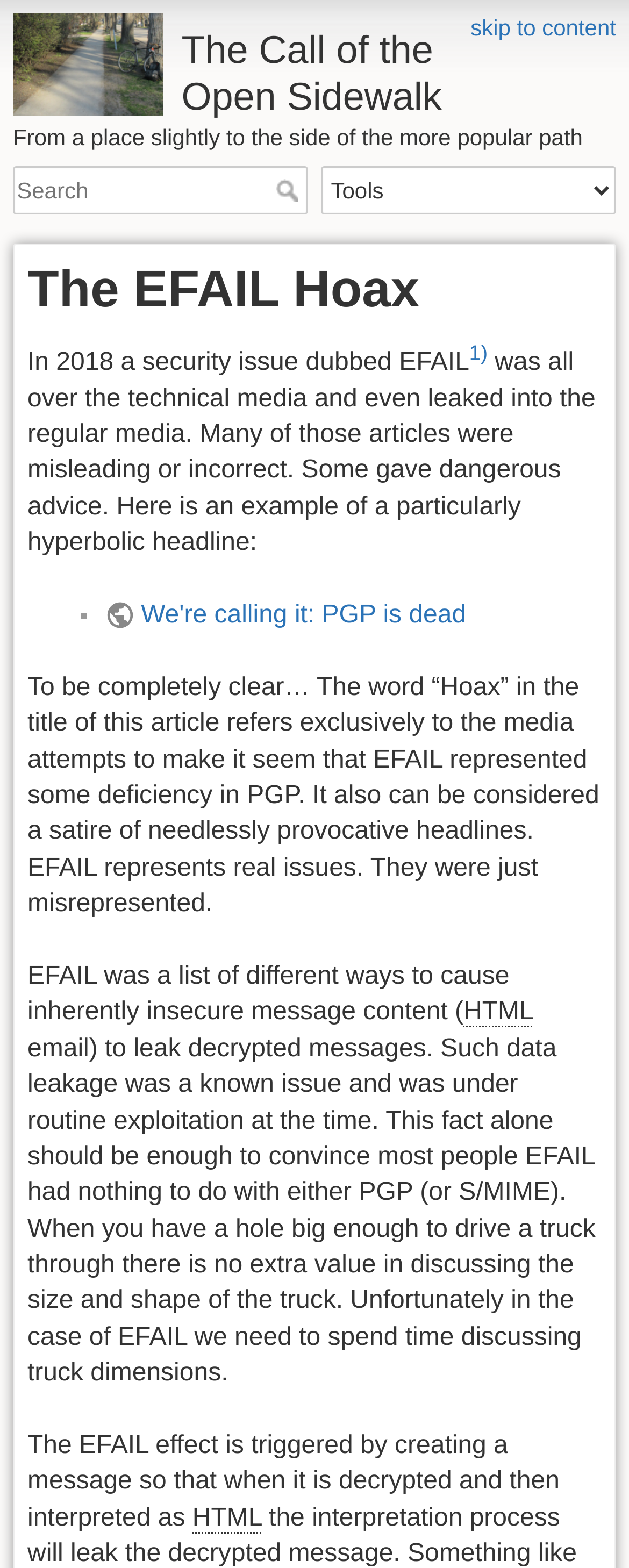Find the headline of the webpage and generate its text content.

The Call of the Open Sidewalk